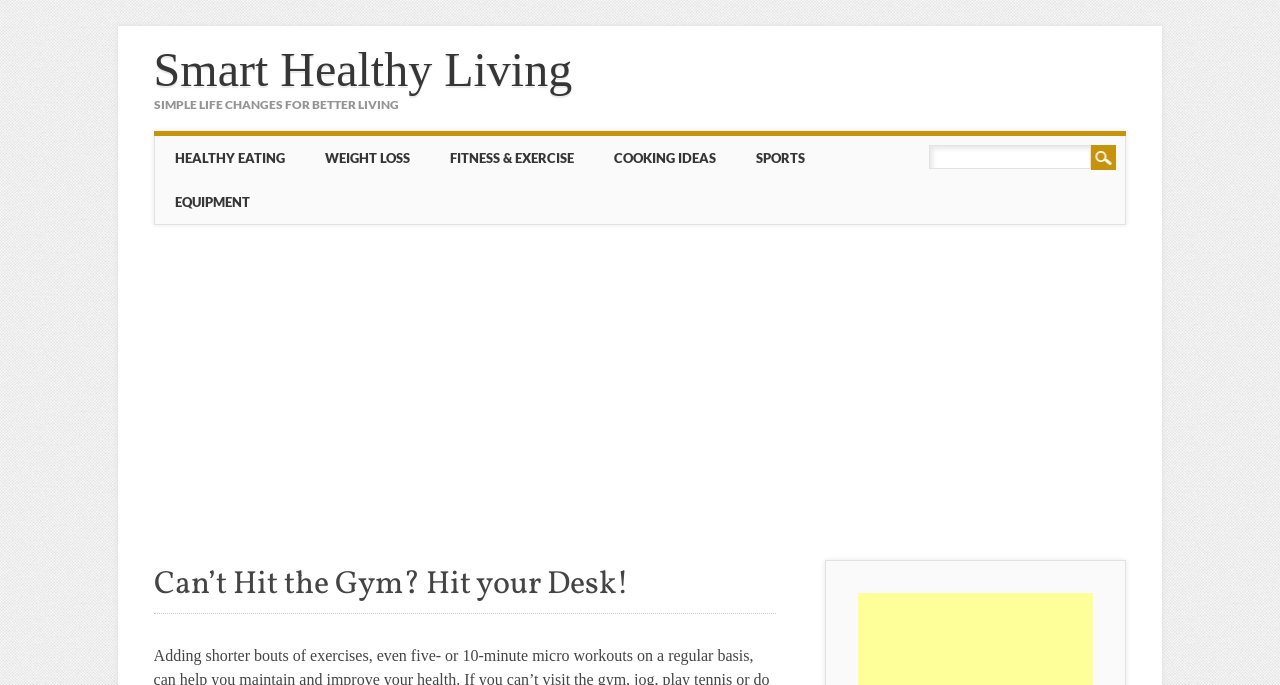Please find the bounding box coordinates (top-left x, top-left y, bottom-right x, bottom-right y) in the screenshot for the UI element described as follows: Equipment

[0.121, 0.262, 0.211, 0.326]